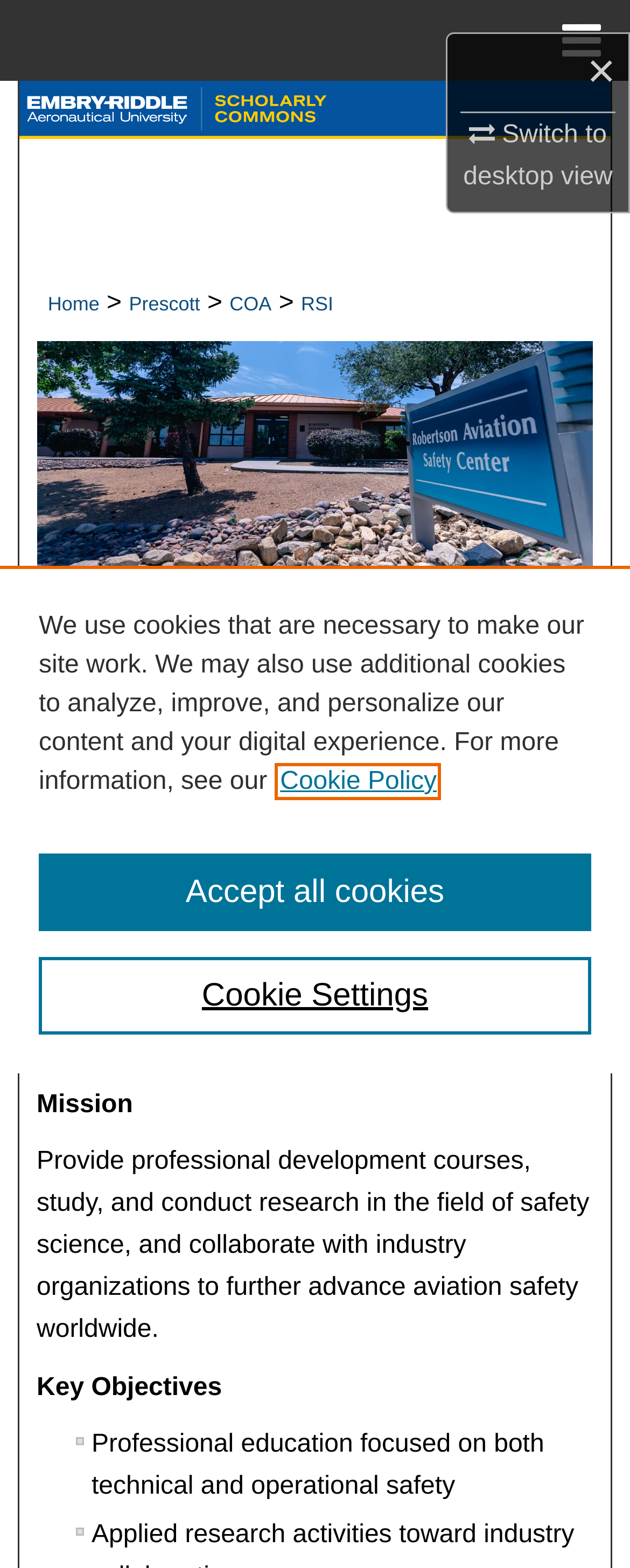Using the information from the screenshot, answer the following question thoroughly:
What is the mission of the institute?

I found the answer by reading the static text under the 'Mission' heading, which states the institute's mission as providing professional development courses, studying, and conducting research in the field of safety science.